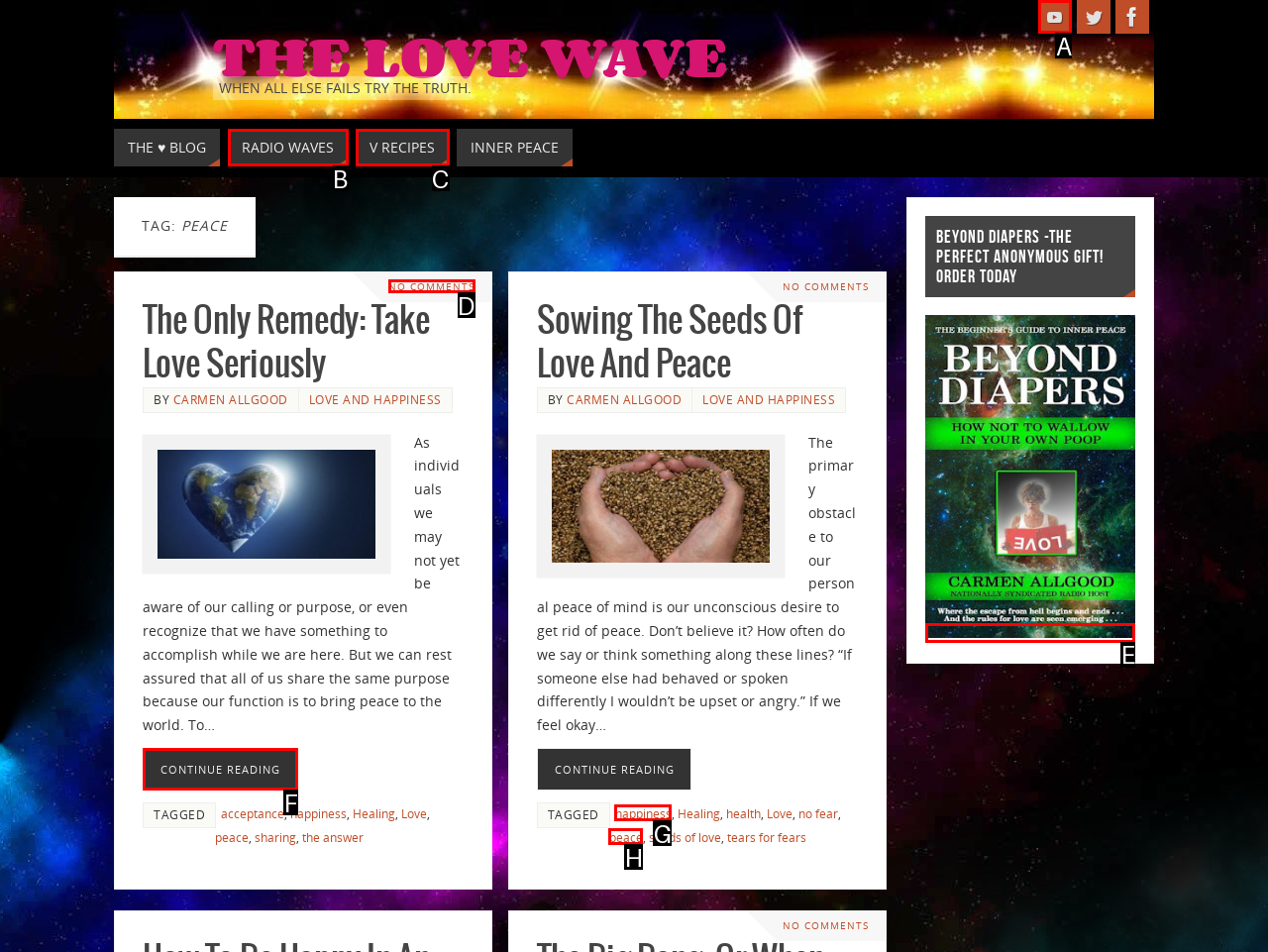Identify the correct UI element to click to follow this instruction: Click the 'Yes' button
Respond with the letter of the appropriate choice from the displayed options.

None